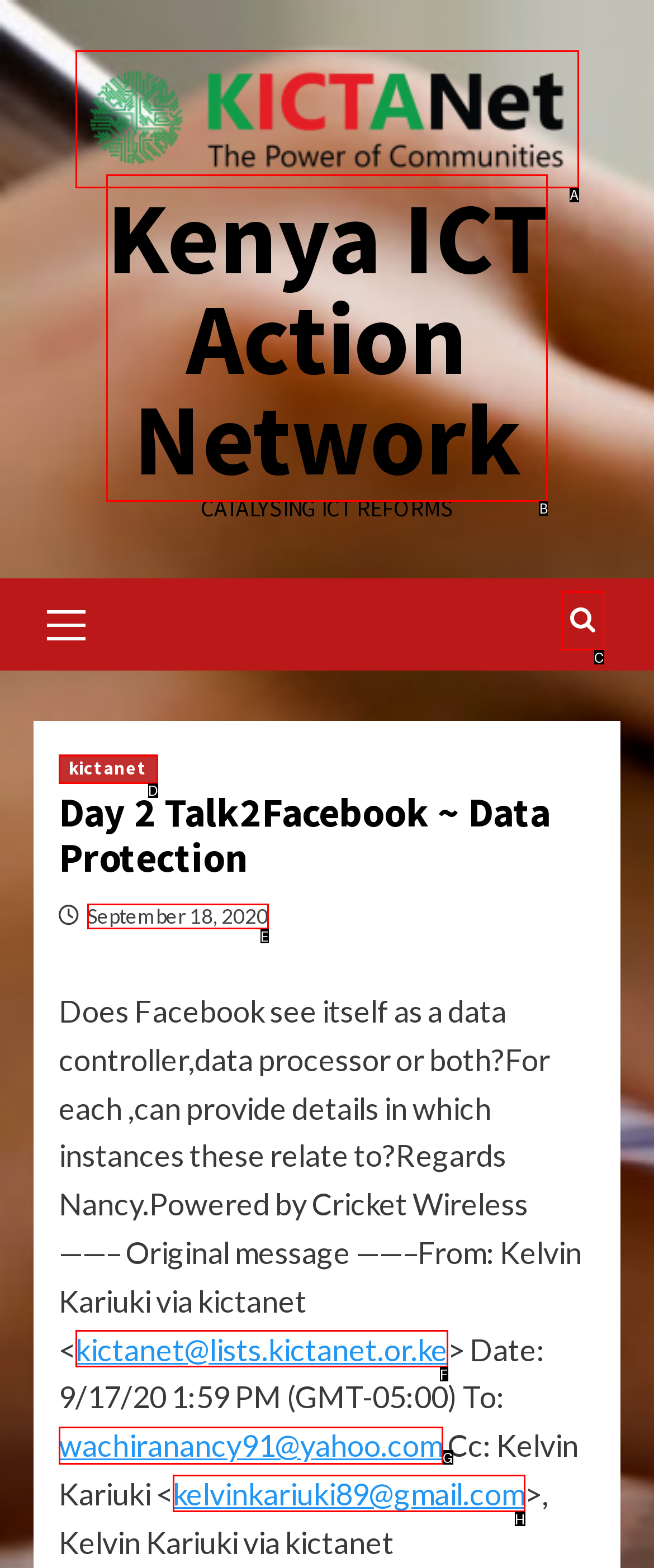Determine which HTML element to click for this task: Check the email address wachiranancy91@yahoo.com Provide the letter of the selected choice.

G